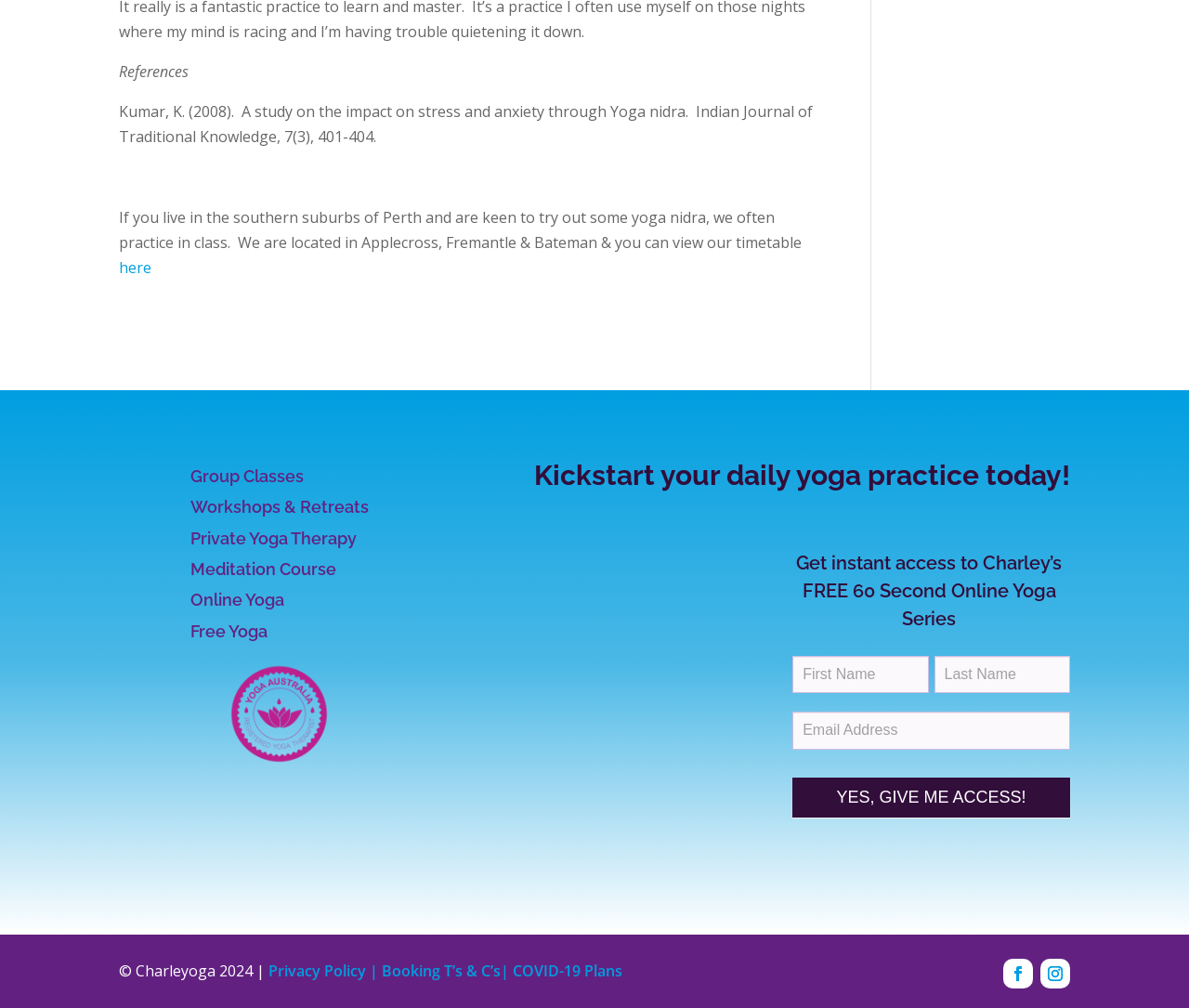Find the bounding box coordinates of the element to click in order to complete this instruction: "click the 'here' link". The bounding box coordinates must be four float numbers between 0 and 1, denoted as [left, top, right, bottom].

[0.1, 0.255, 0.127, 0.276]